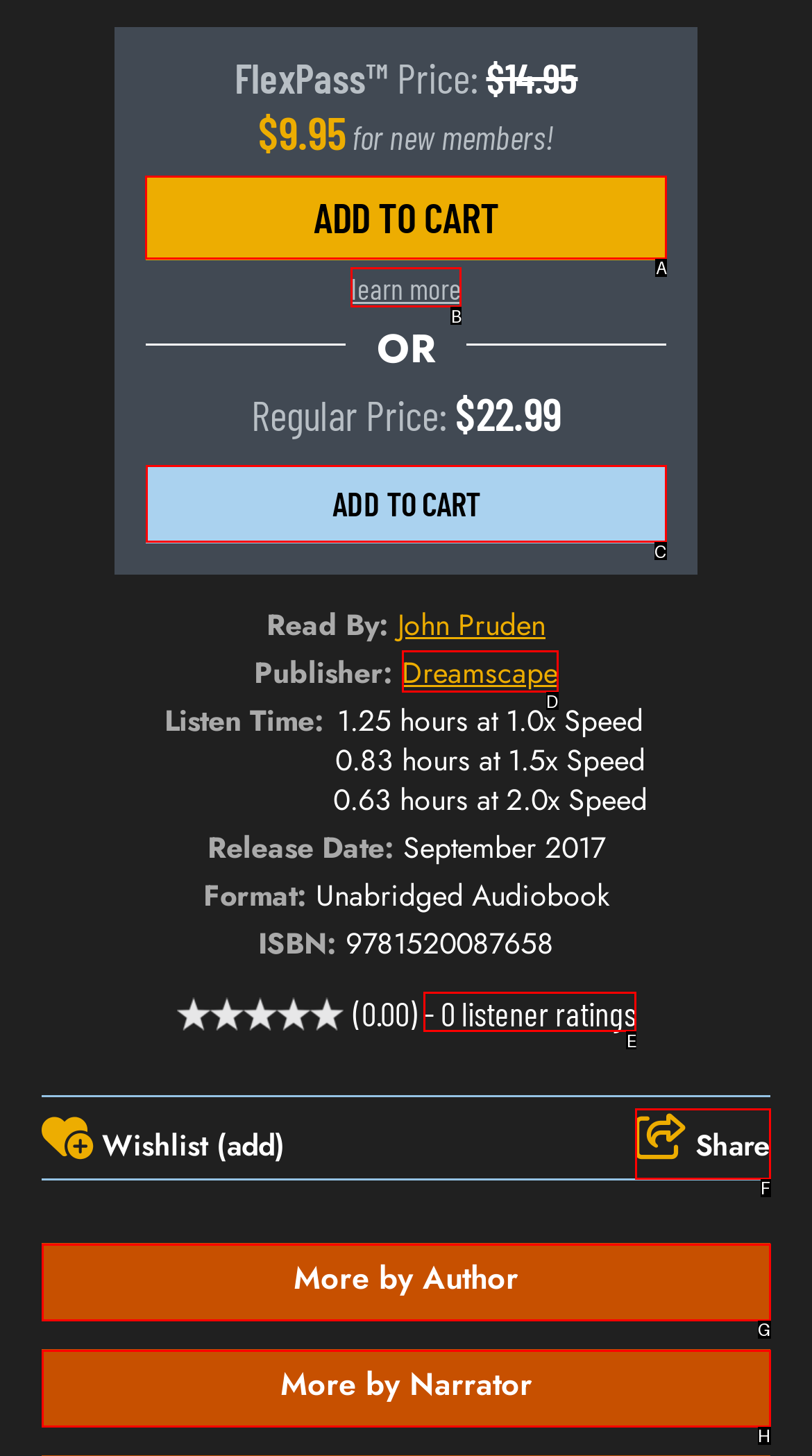Select the letter associated with the UI element you need to click to perform the following action: Add to cart
Reply with the correct letter from the options provided.

A